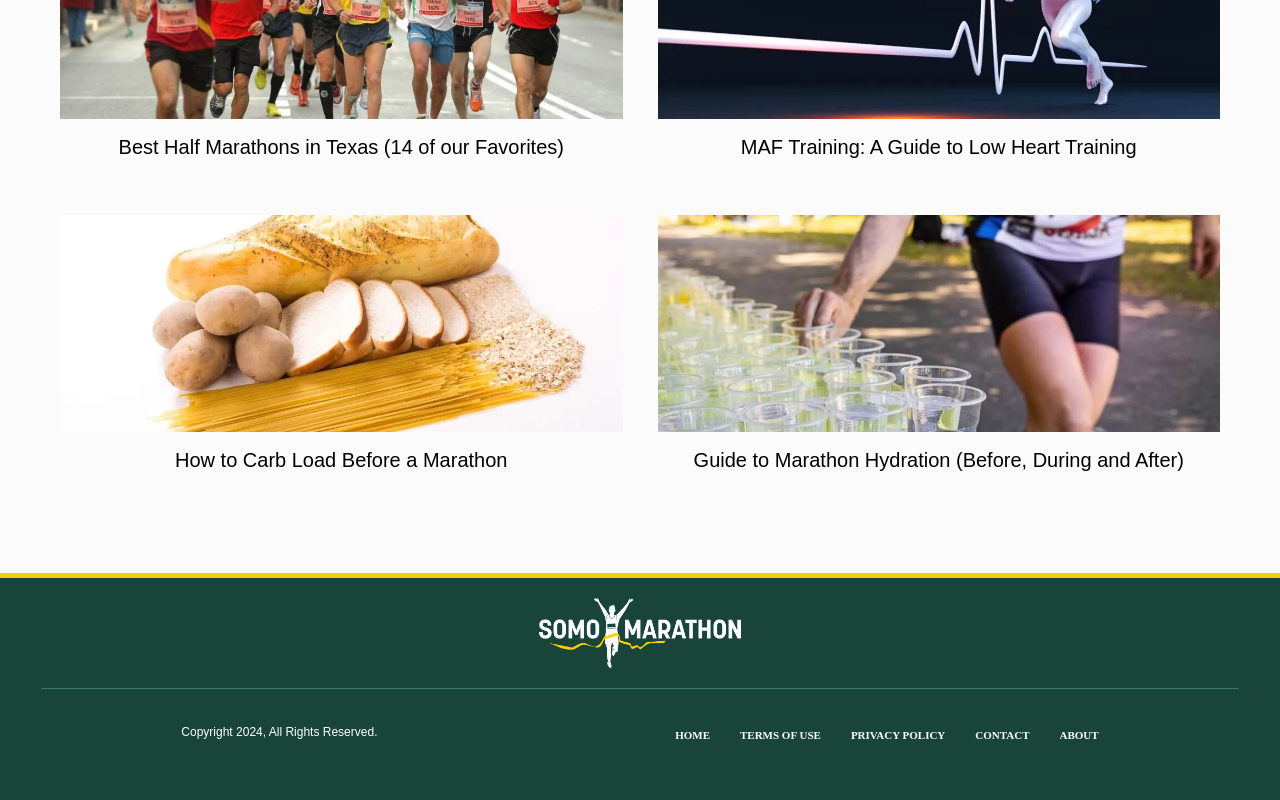Answer in one word or a short phrase: 
How many horizontal separators are on this webpage?

1